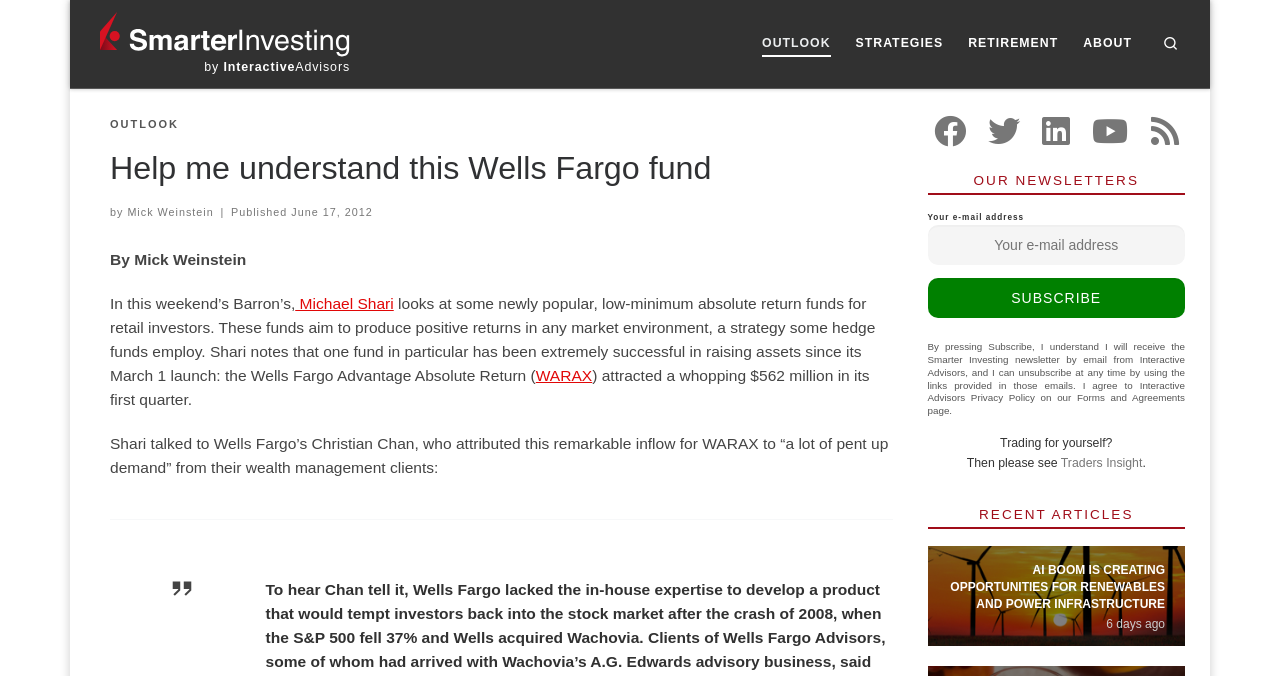Bounding box coordinates are specified in the format (top-left x, top-left y, bottom-right x, bottom-right y). All values are floating point numbers bounded between 0 and 1. Please provide the bounding box coordinate of the region this sentence describes: Michael Shari

[0.231, 0.436, 0.308, 0.461]